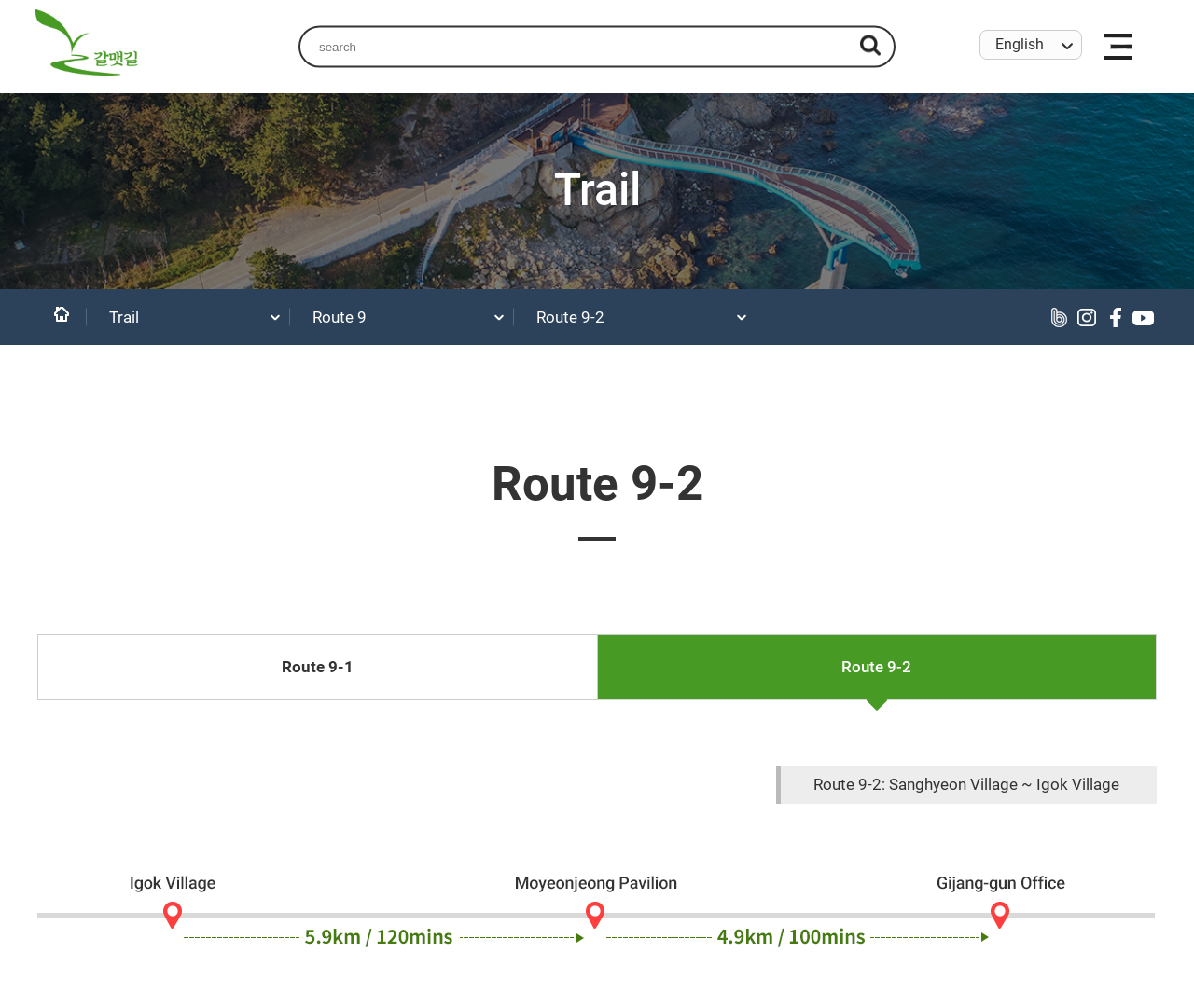Please determine the bounding box coordinates of the section I need to click to accomplish this instruction: "view Route 9-1".

[0.032, 0.63, 0.5, 0.694]